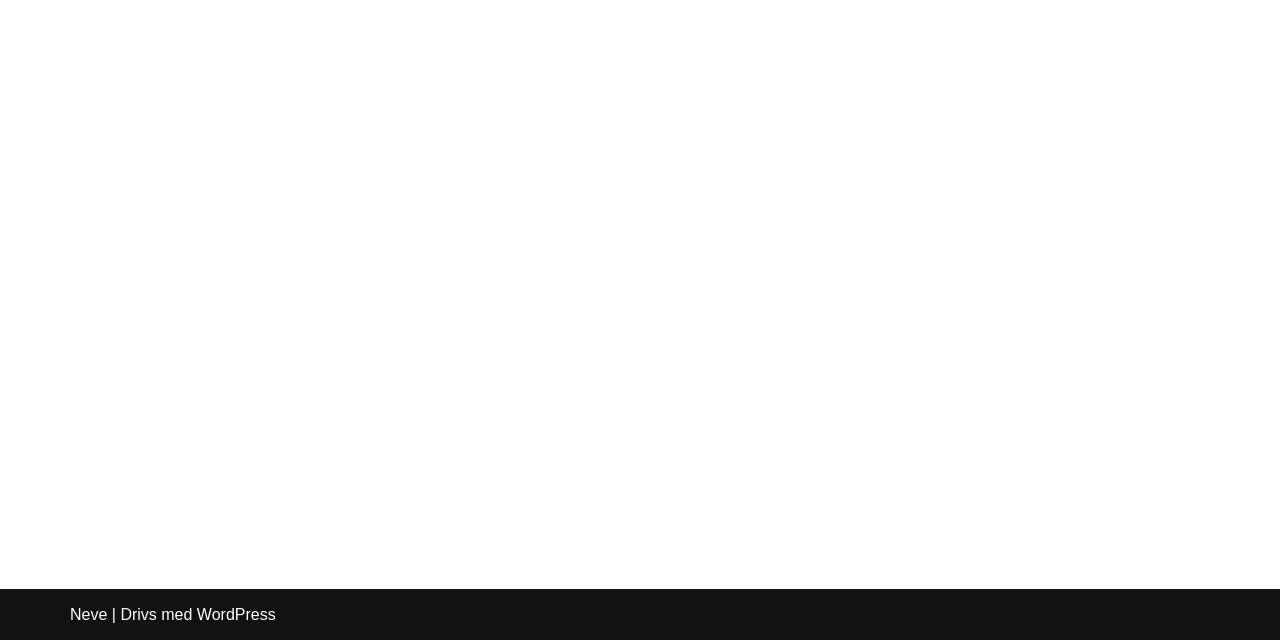Provide the bounding box coordinates for the UI element that is described as: "WordPress".

[0.154, 0.947, 0.215, 0.973]